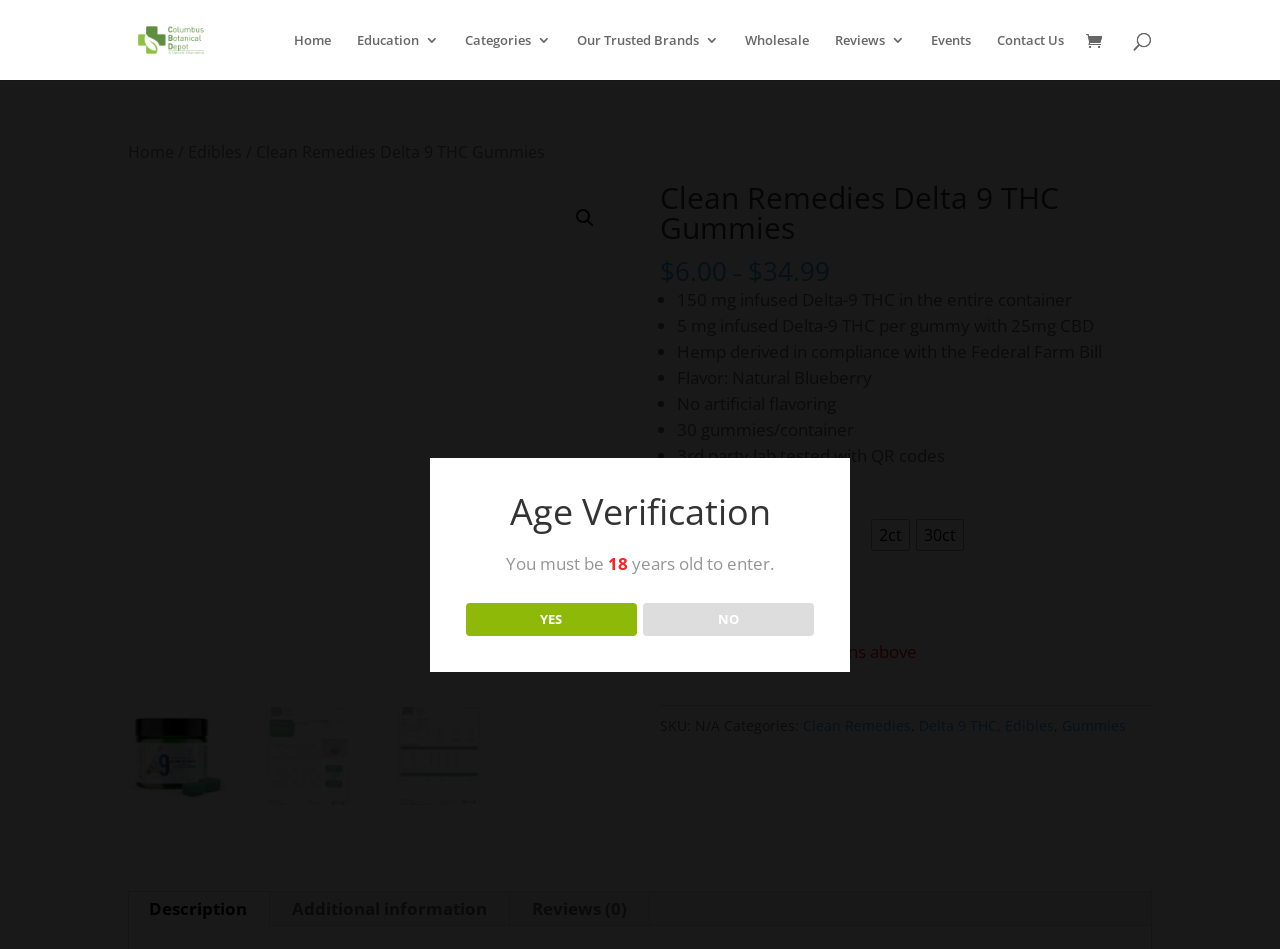Use a single word or phrase to answer the following:
How many tabs are available in the product description section?

3